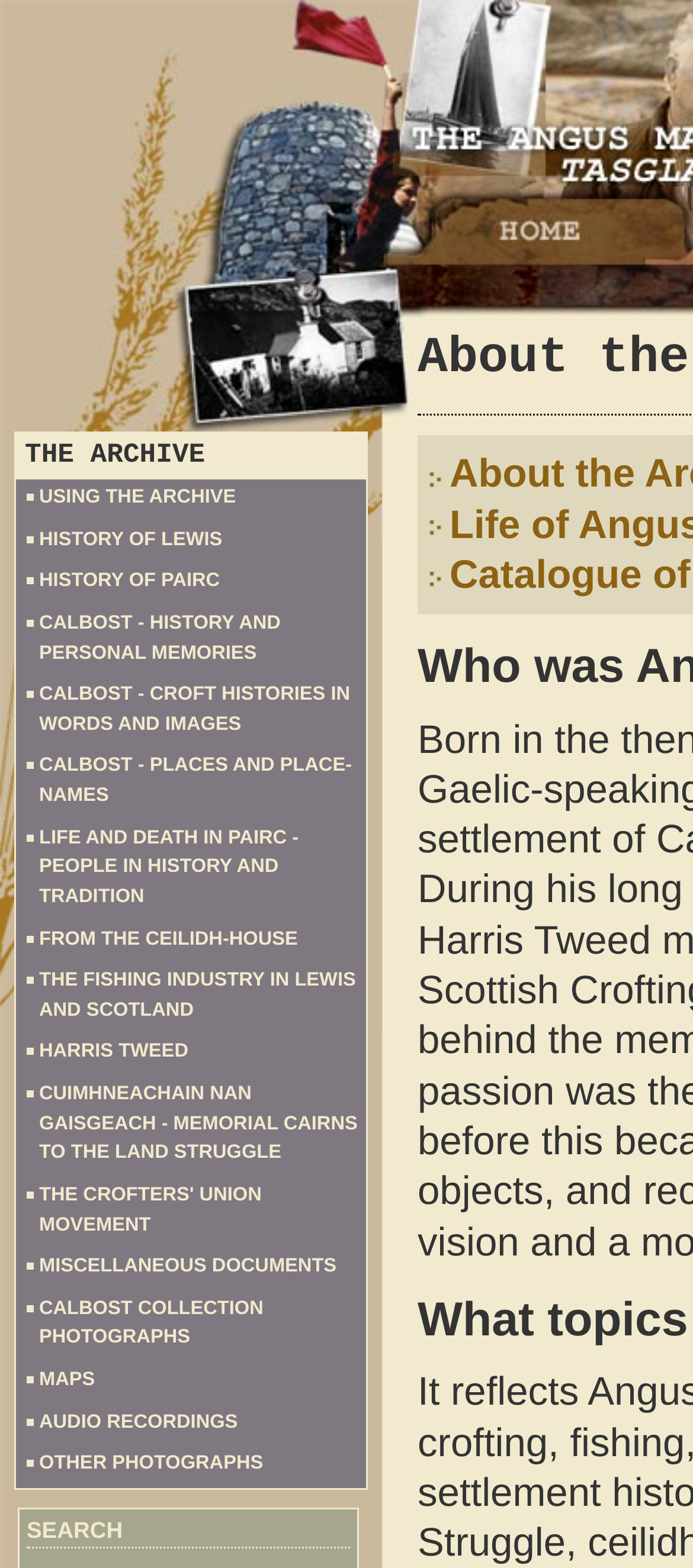Please find and report the bounding box coordinates of the element to click in order to perform the following action: "Click on 'All Categories'". The coordinates should be expressed as four float numbers between 0 and 1, in the format [left, top, right, bottom].

None